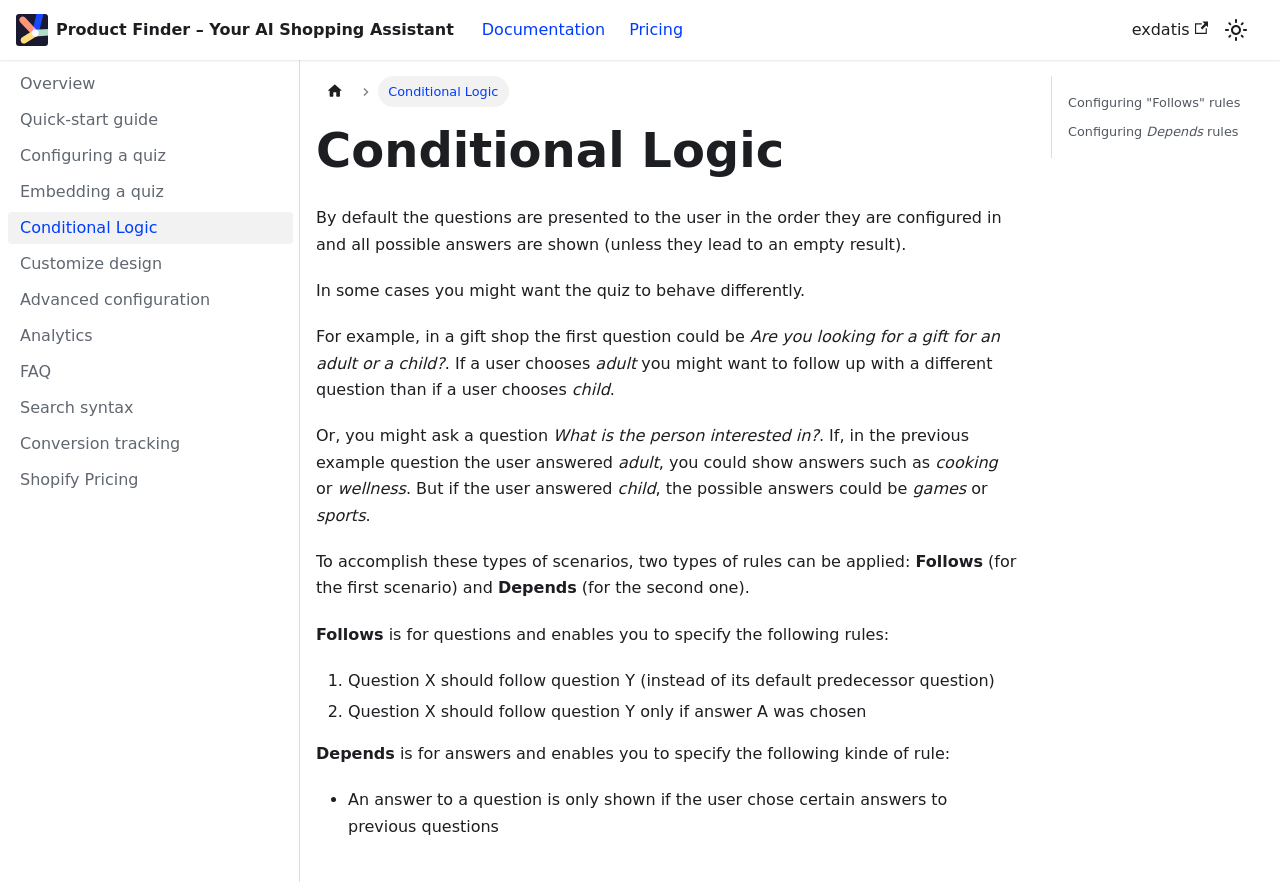What is the benefit of using conditional logic in a quiz or product finder? Based on the image, give a response in one word or a short phrase.

Personalized experience